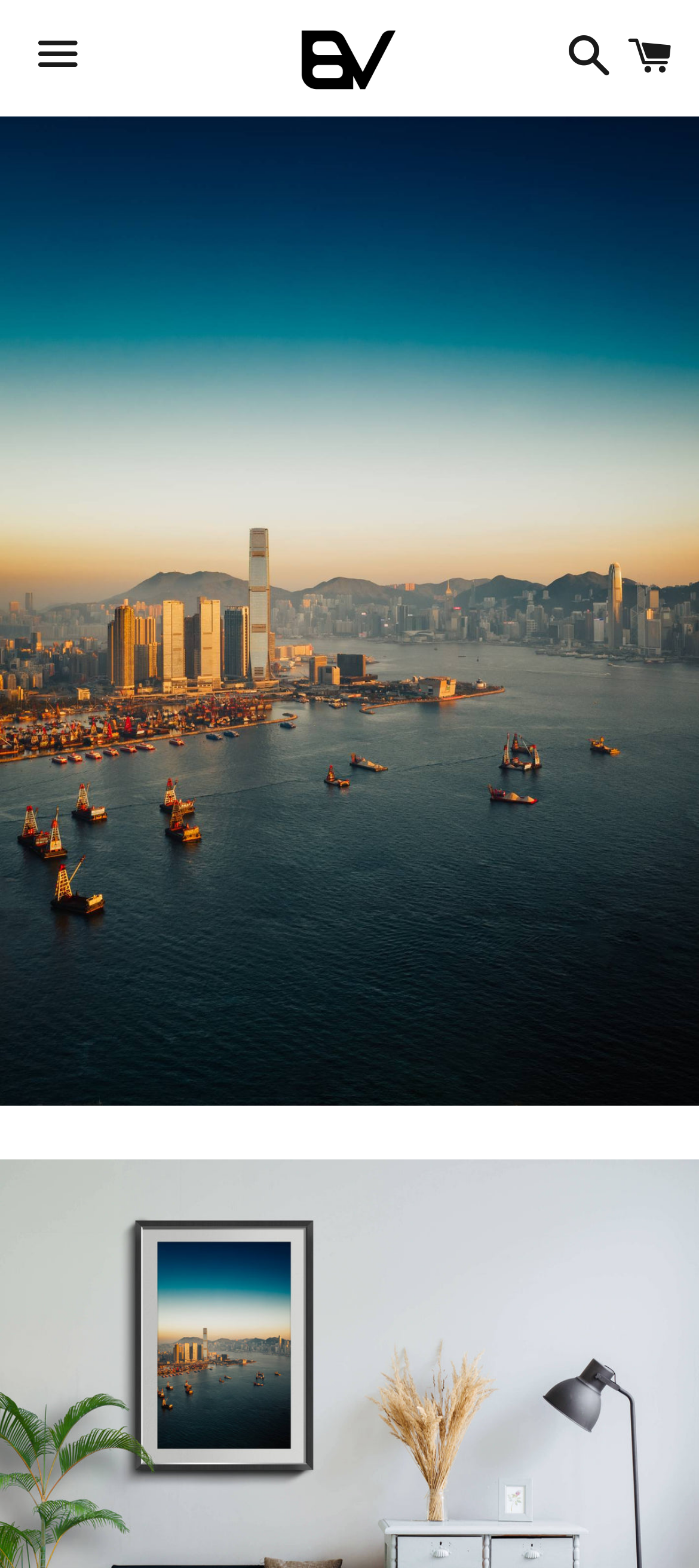Predict the bounding box coordinates for the UI element described as: "alt="Beyond Visuals"". The coordinates should be four float numbers between 0 and 1, presented as [left, top, right, bottom].

[0.342, 0.0, 0.658, 0.074]